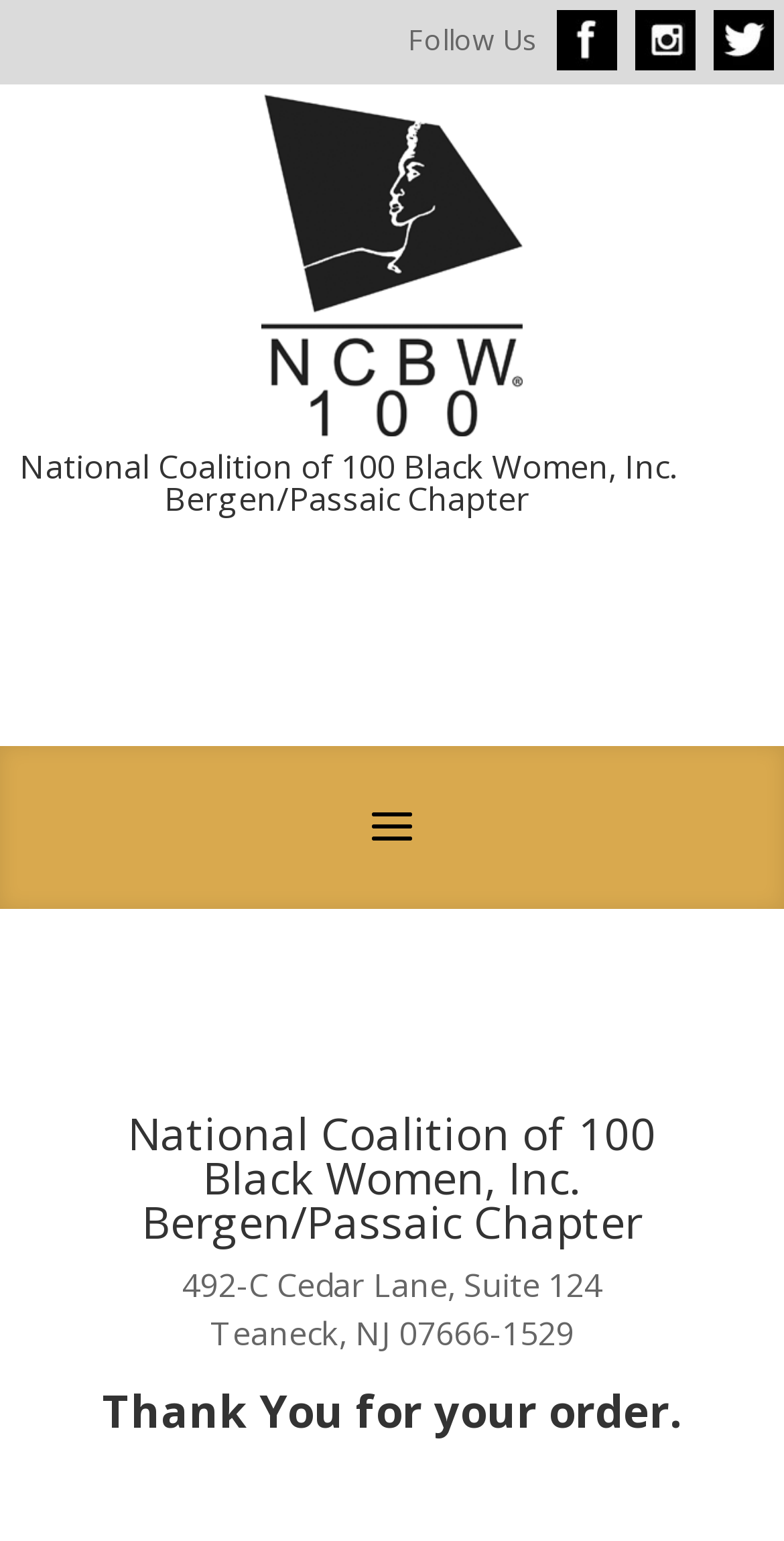Can you identify and provide the main heading of the webpage?

National Coalition of 100 Black Women, Inc.
Bergen/Passaic Chapter